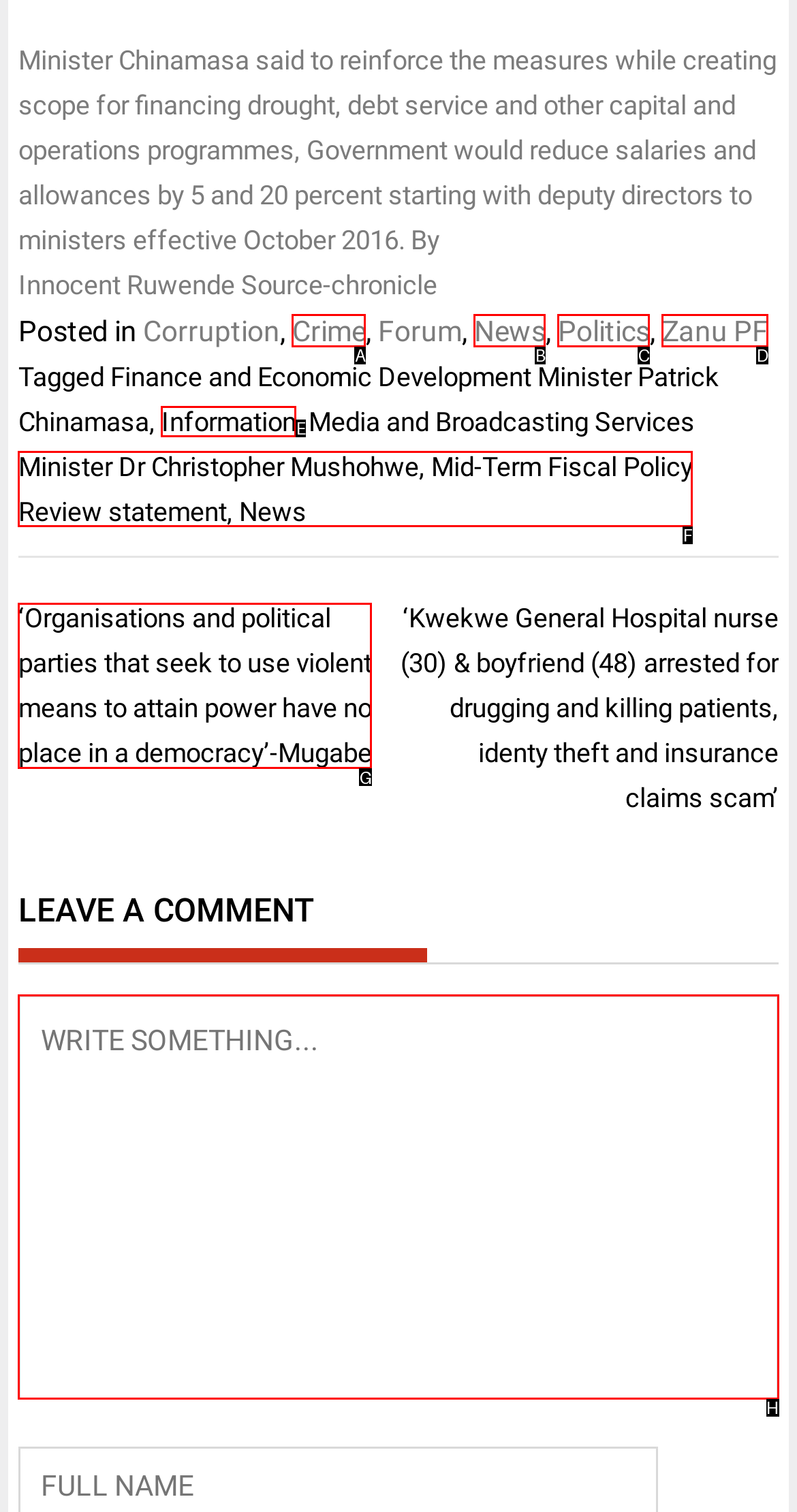Based on the given description: Zanu PF, determine which HTML element is the best match. Respond with the letter of the chosen option.

D